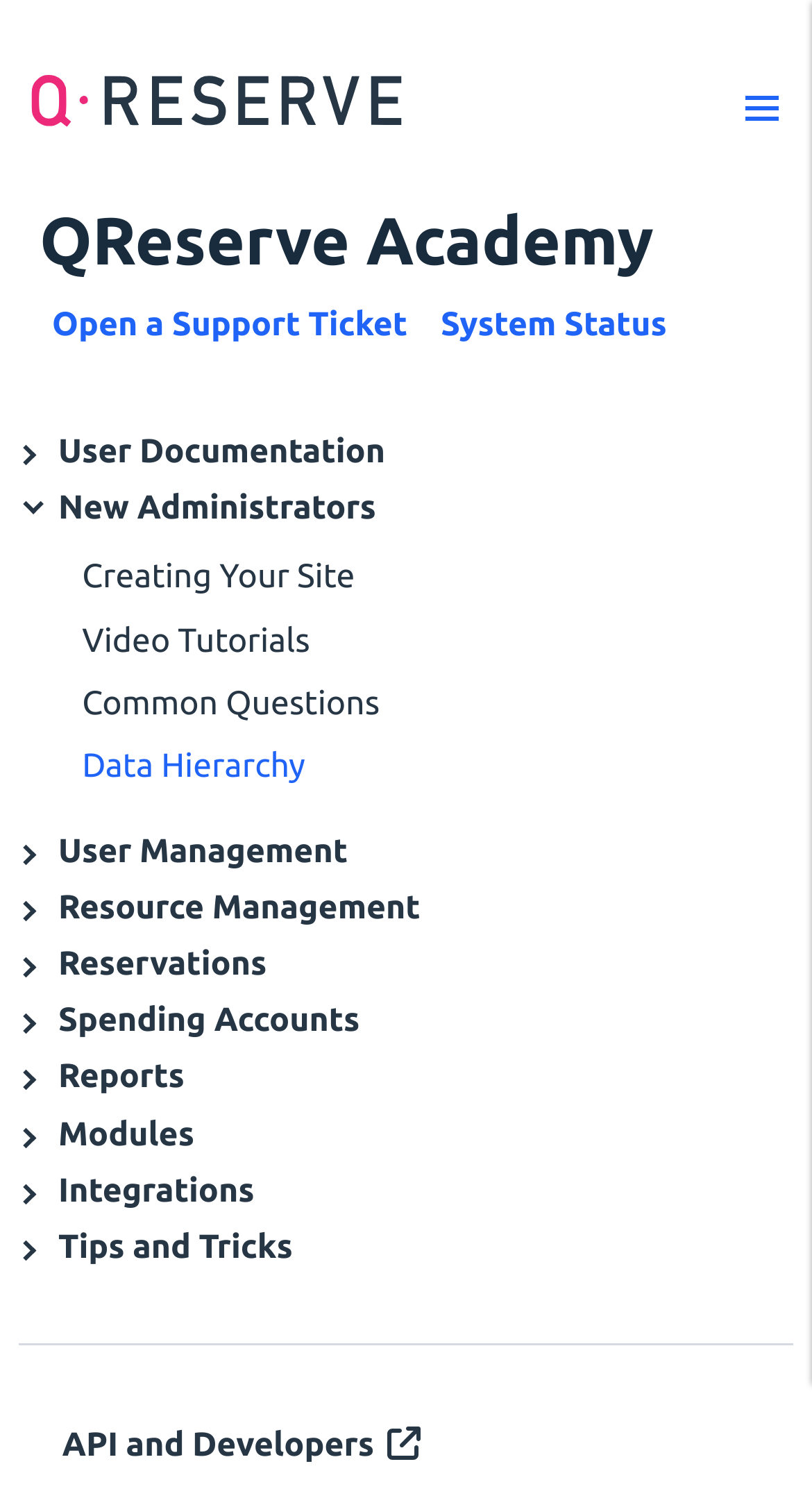Based on the image, provide a detailed response to the question:
What is the logo of the website?

The logo of the website is QReserve, which can be found at the top left corner of the webpage, inside a link element with a bounding box of [0.023, 0.05, 0.51, 0.086].